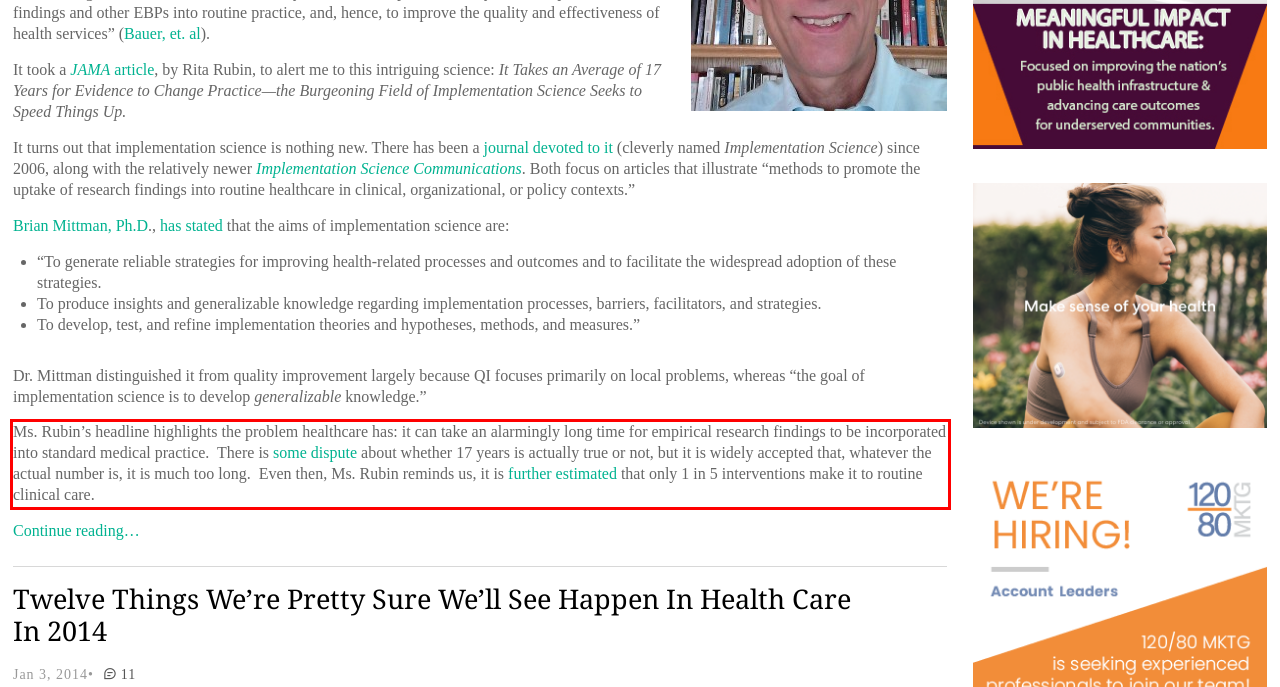You are provided with a screenshot of a webpage that includes a UI element enclosed in a red rectangle. Extract the text content inside this red rectangle.

Ms. Rubin’s headline highlights the problem healthcare has: it can take an alarmingly long time for empirical research findings to be incorporated into standard medical practice. There is some dispute about whether 17 years is actually true or not, but it is widely accepted that, whatever the actual number is, it is much too long. Even then, Ms. Rubin reminds us, it is further estimated that only 1 in 5 interventions make it to routine clinical care.